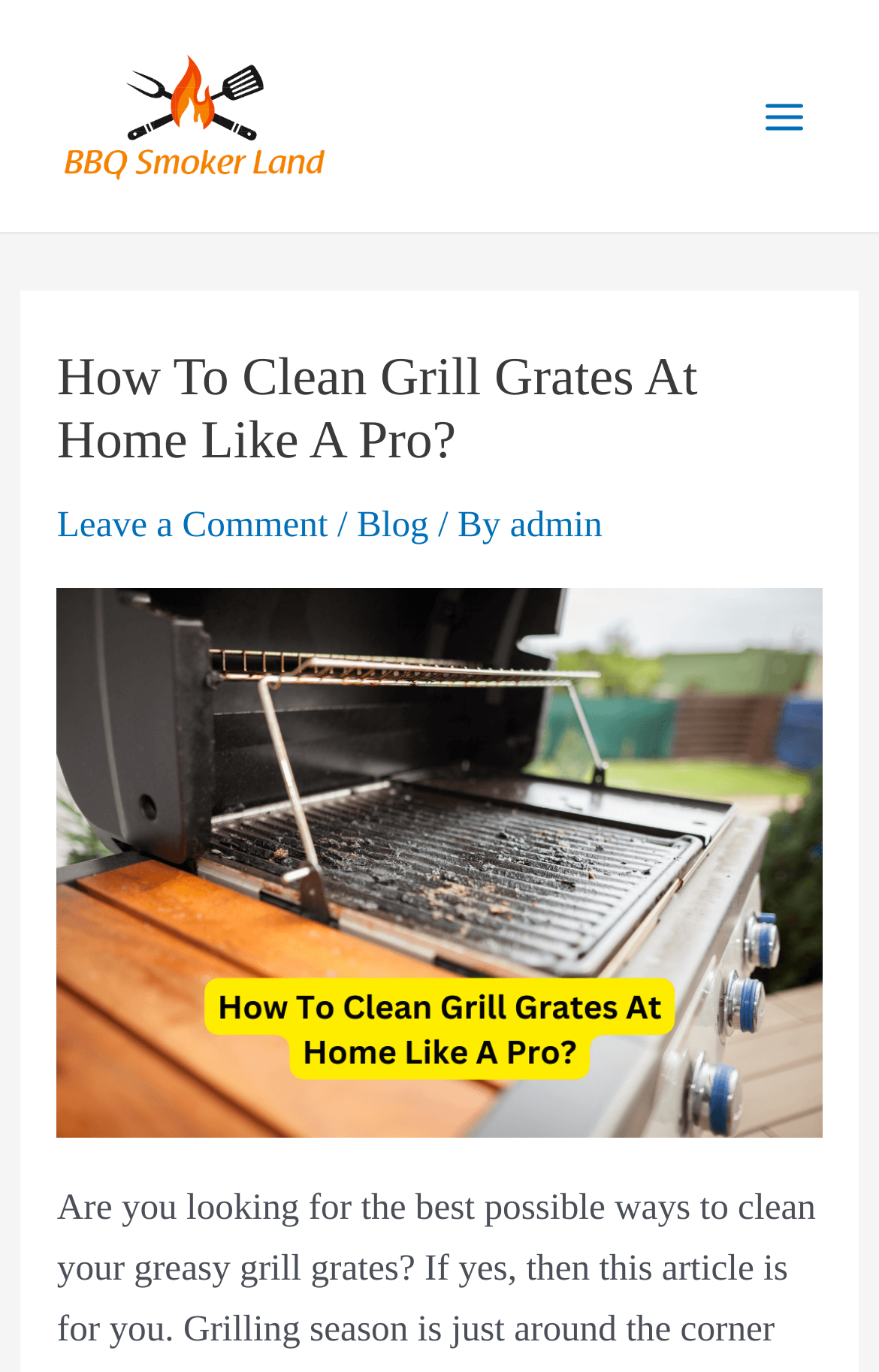Using the details from the image, please elaborate on the following question: How many links are in the main menu?

The main menu button is located at the top right corner of the webpage, and when expanded, it contains only one link.